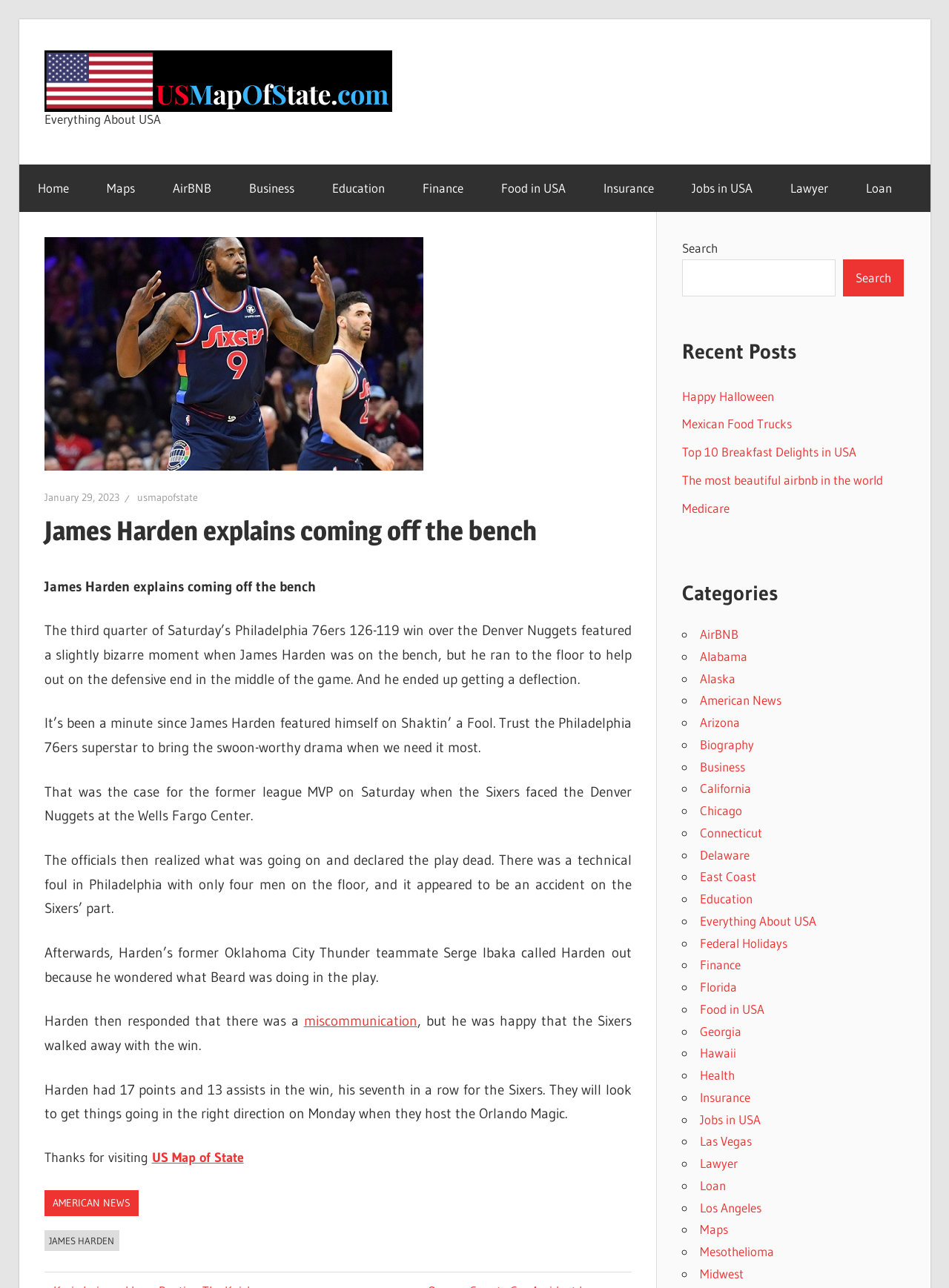Give a short answer using one word or phrase for the question:
What is the purpose of the search bar on the webpage?

To search the website